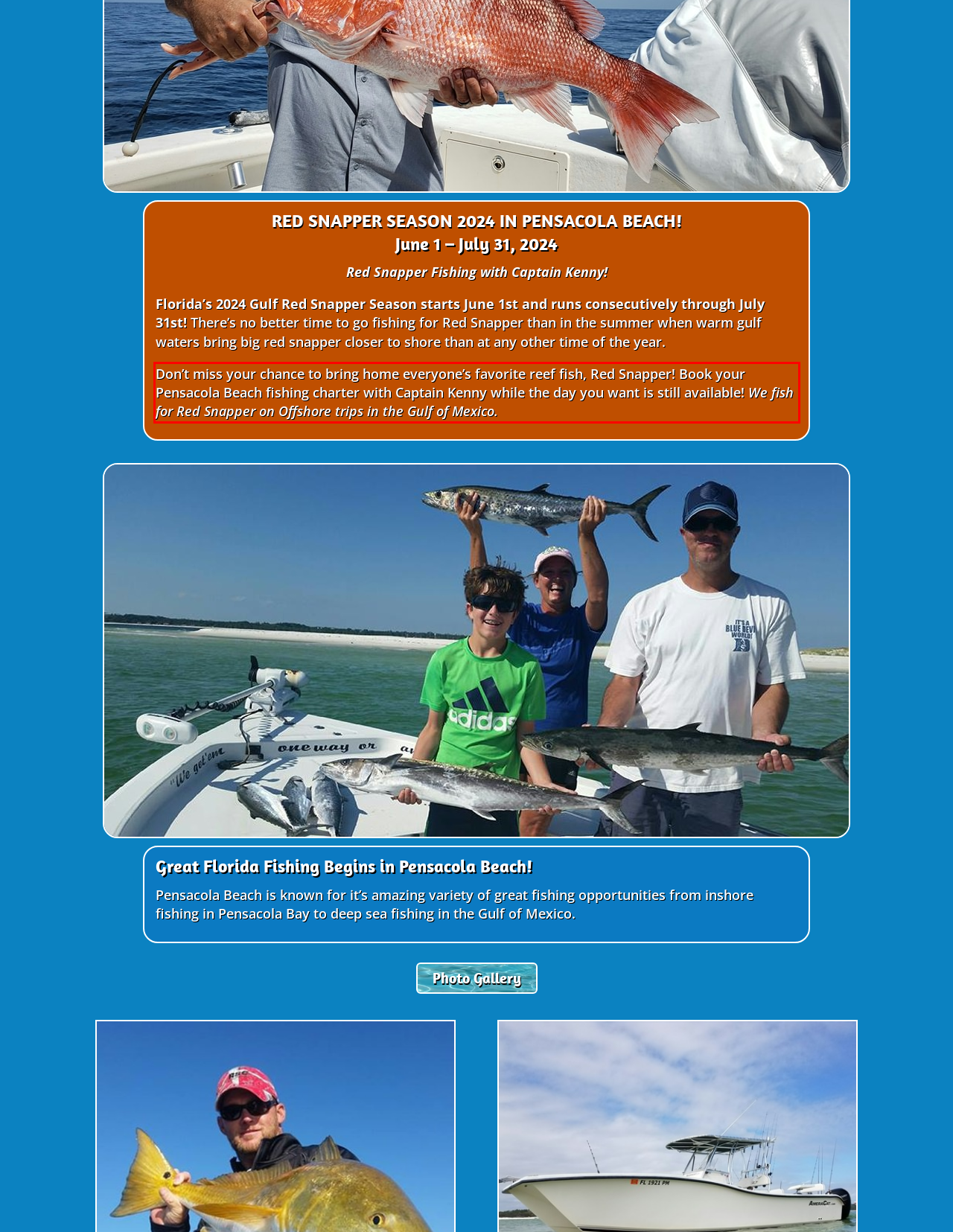You have a webpage screenshot with a red rectangle surrounding a UI element. Extract the text content from within this red bounding box.

Don’t miss your chance to bring home everyone’s favorite reef fish, Red Snapper! Book your Pensacola Beach fishing charter with Captain Kenny while the day you want is still available! We fish for Red Snapper on Offshore trips in the Gulf of Mexico.